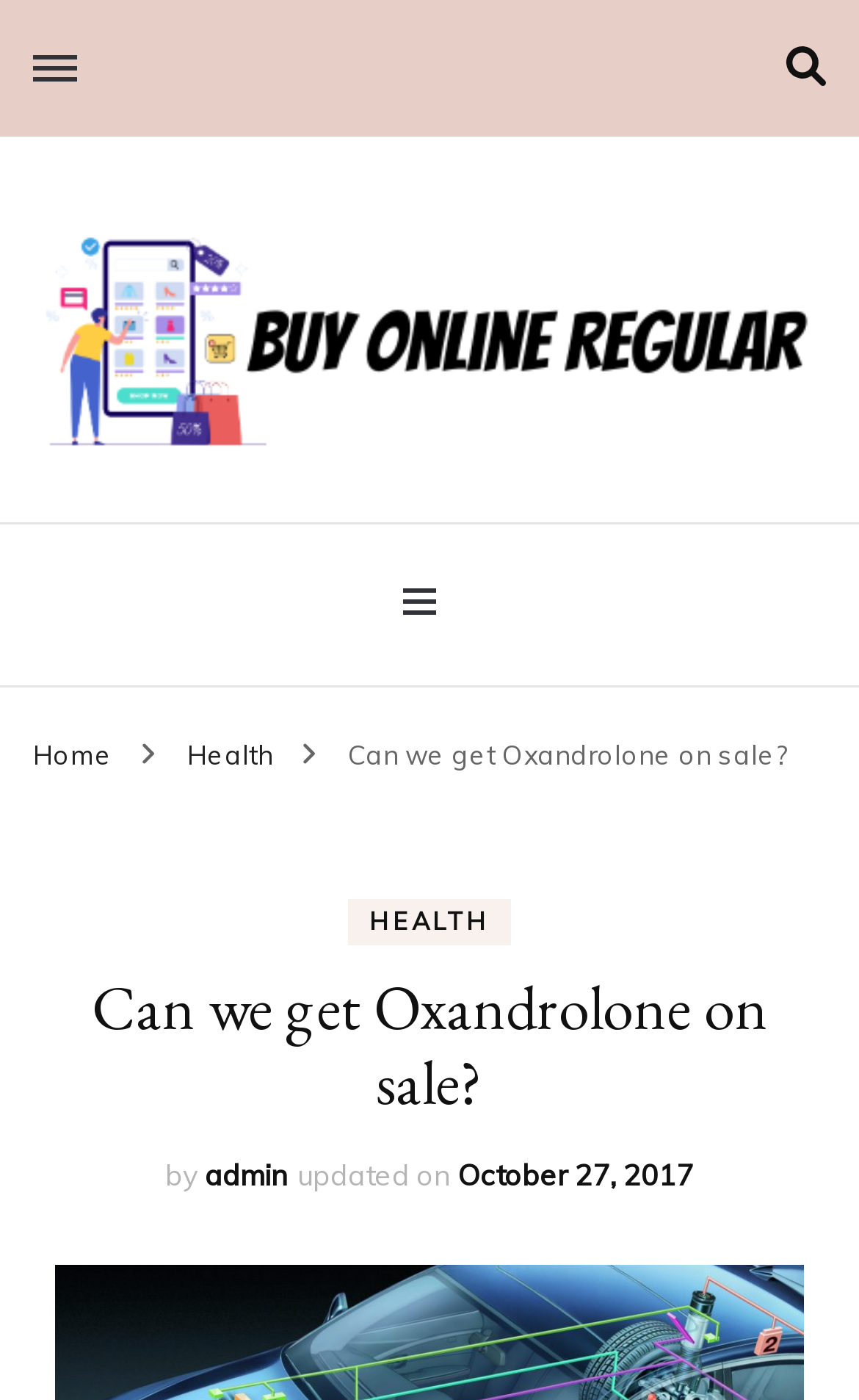Locate the bounding box coordinates of the region to be clicked to comply with the following instruction: "Click the search toggle button". The coordinates must be four float numbers between 0 and 1, in the form [left, top, right, bottom].

[0.915, 0.033, 0.962, 0.063]